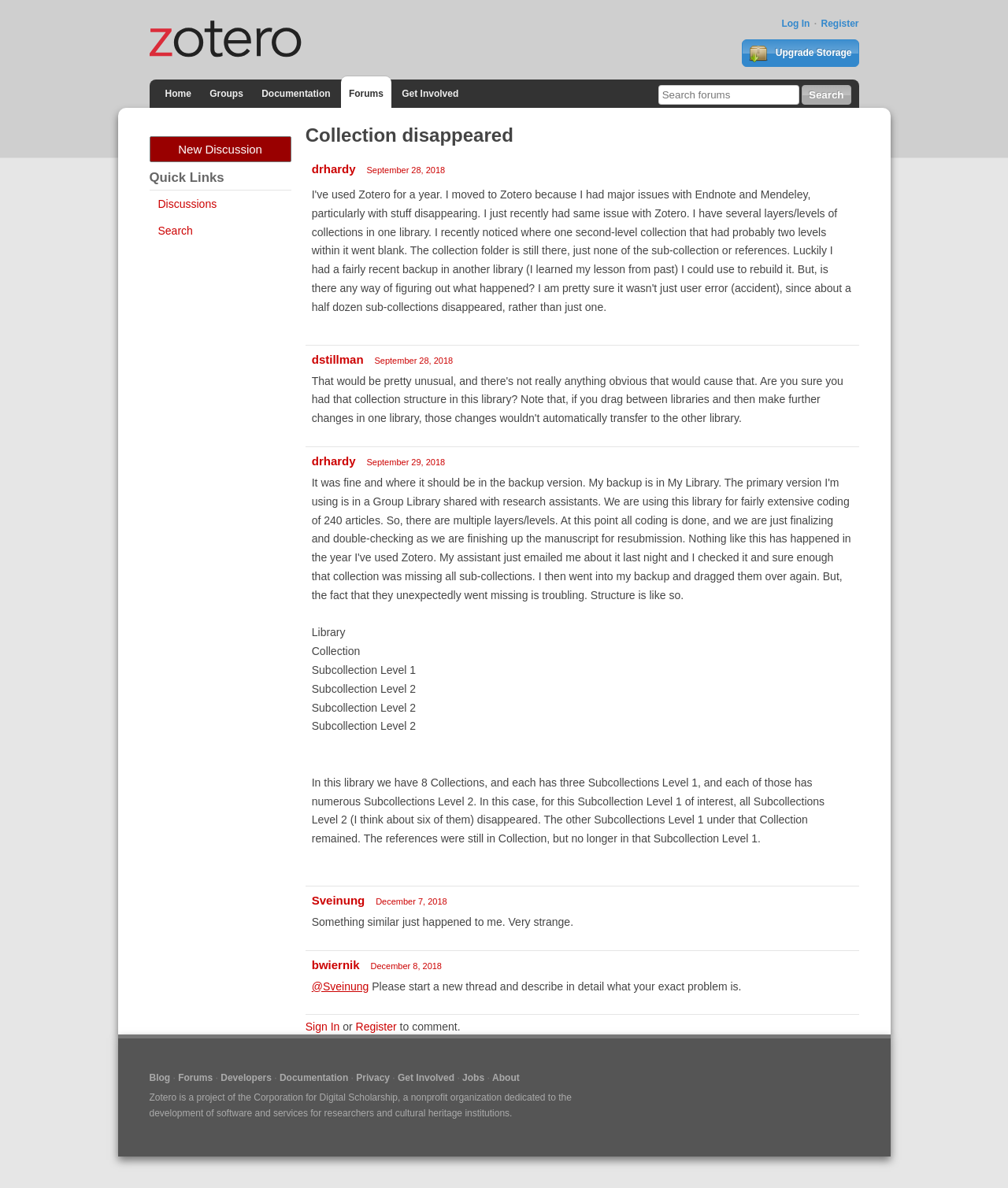Construct a comprehensive caption that outlines the webpage's structure and content.

The webpage is about Zotero, a free tool for research management. At the top, there is a heading "Zotero" with a logo image next to it. Below the heading, there are links to "Log In" and "Register" on the right side, and a link to "Upgrade Storage" with an image. 

On the left side, there is a navigation menu with links to "Home", "Groups", "Documentation", "Forums", and "Get Involved". Below the navigation menu, there is a search box with a "Search" button. 

The main content of the page is a discussion forum, where users can post and respond to topics. The current topic is "Collection disappeared" and it has several responses from users. Each response includes the user's name, the date and time of the response, and the response text. 

At the bottom of the page, there are links to "Blog", "Forums", "Developers", "Documentation", "Privacy", "Get Involved", "Jobs", and "About". There is also a statement about Zotero being a project of the Corporation for Digital Scholarship, a nonprofit organization.